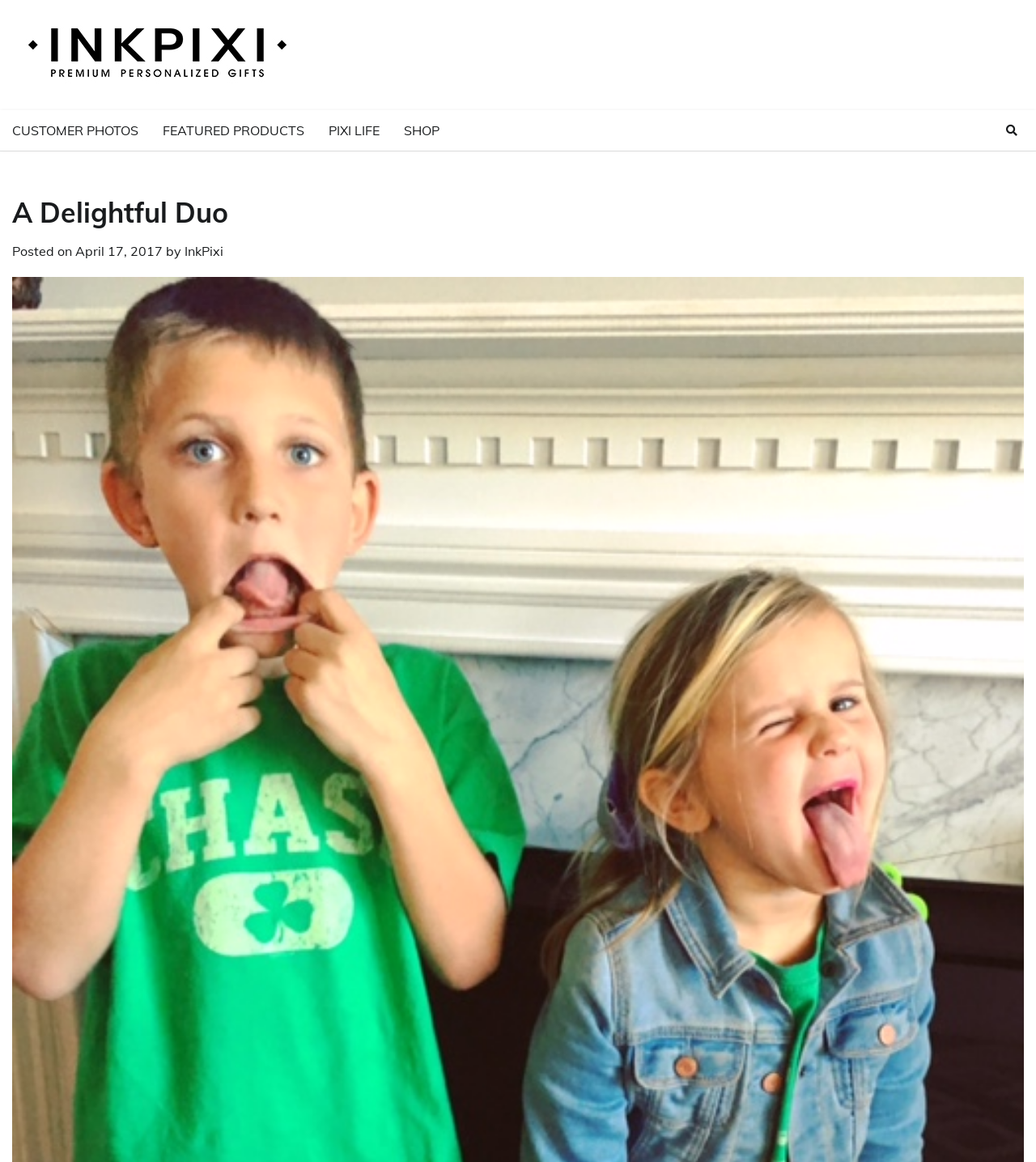Answer this question in one word or a short phrase: What is the name of the author of the post?

InkPixi